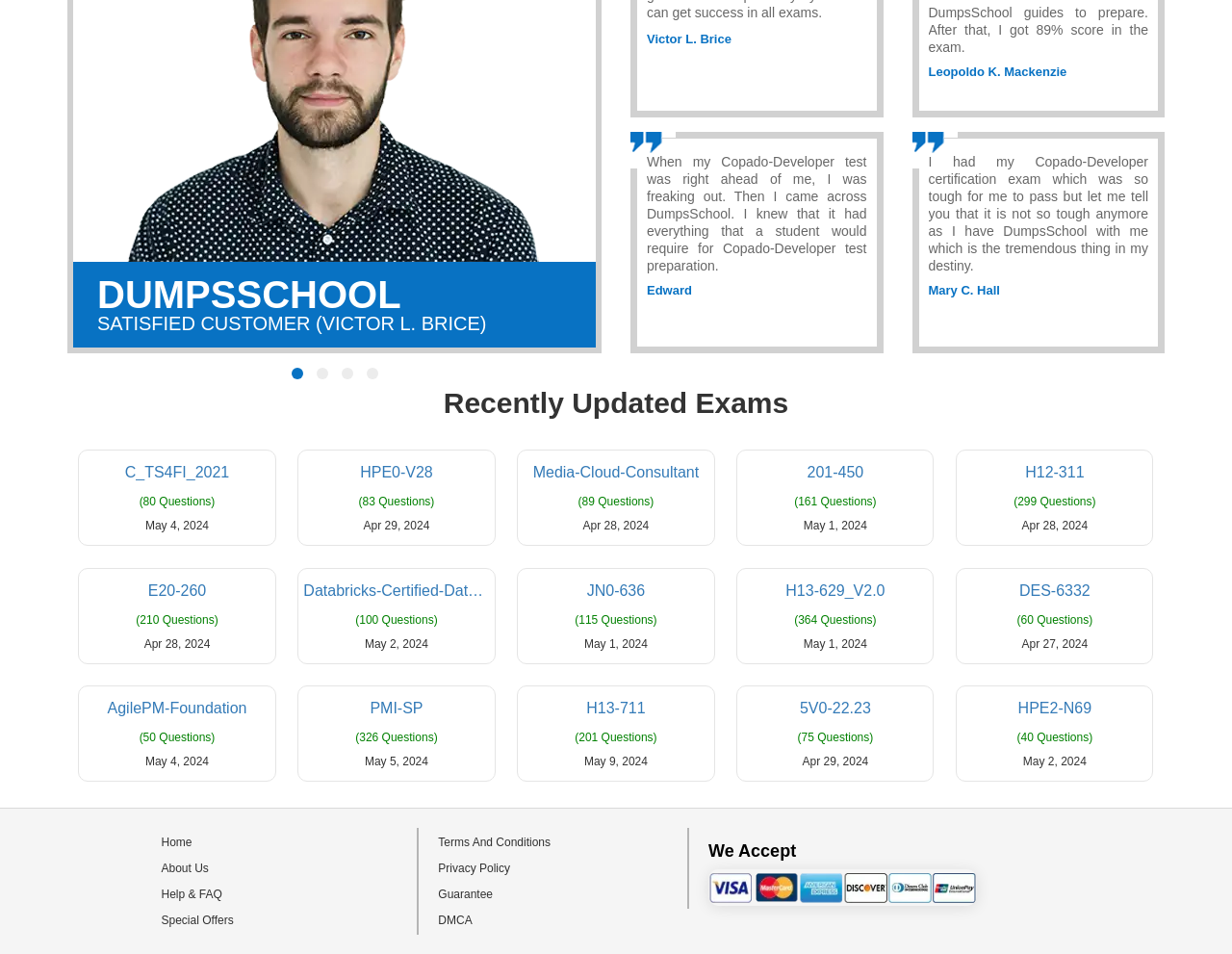Identify and provide the bounding box for the element described by: "Bulletins".

None